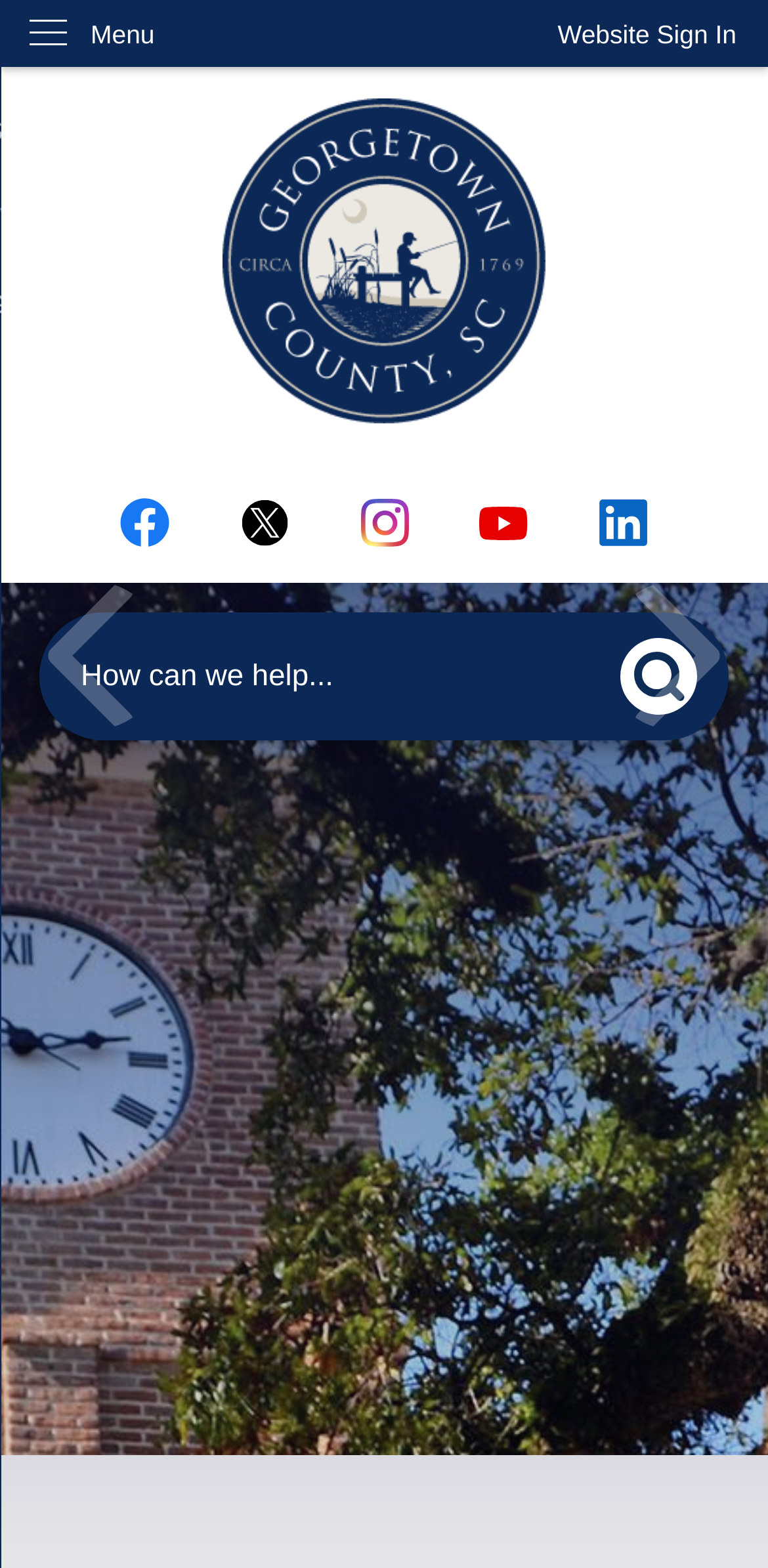Please locate the clickable area by providing the bounding box coordinates to follow this instruction: "Click the Facebook link".

[0.156, 0.318, 0.22, 0.349]